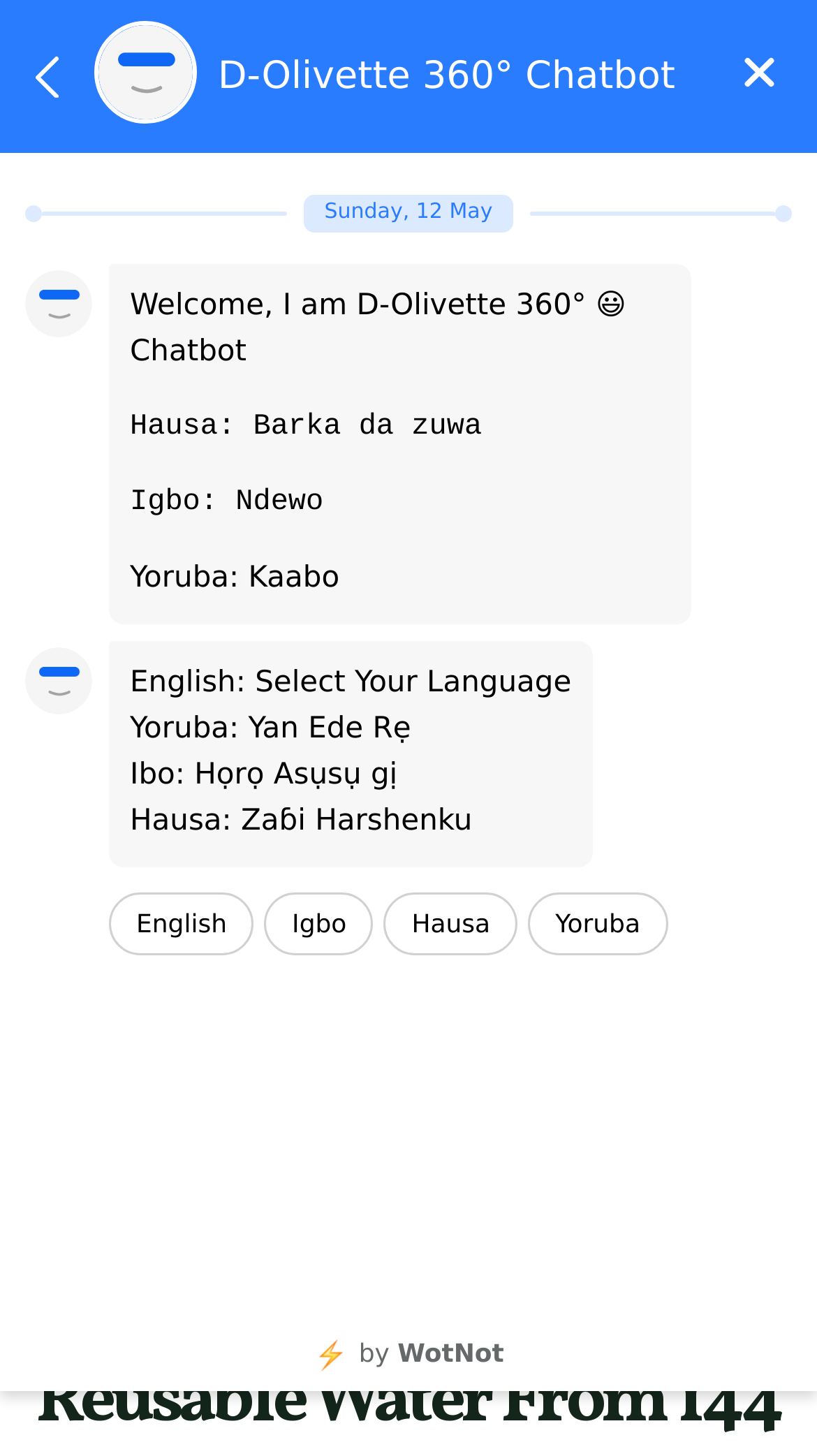Describe every aspect of the webpage in a detailed manner.

The webpage is dedicated to D-Olivette, a company focused on farmers, and it highlights the integration of AI, Big Data, and Biogenics. At the top-left corner, there is a link with the company's name. Next to it, on the top-right corner, is a button labeled "Main Menu" which is not expanded. 

Inside the main menu, there is an image, followed by two headings. The first heading reads "Greener Earth", and the second one is "By Making the Most Out of Organic Waste". Below these headings, there is a link to "Watch Demo". 

On the top-right side, there is a small image. The majority of the webpage is occupied by an iframe, which spans the entire width and most of the height of the page.